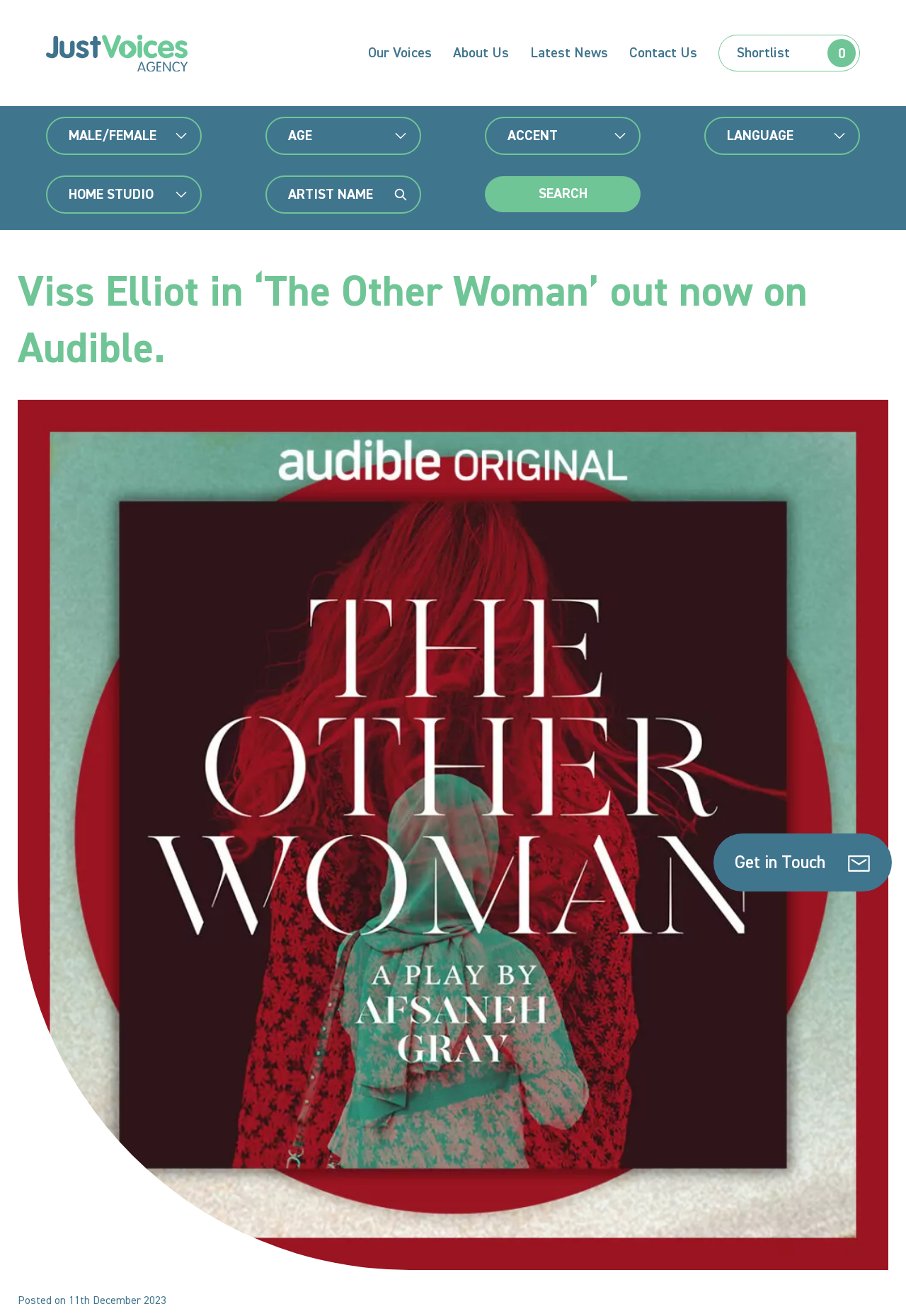What is the name of the voice actor?
Please provide a single word or phrase as the answer based on the screenshot.

Viss Elliot